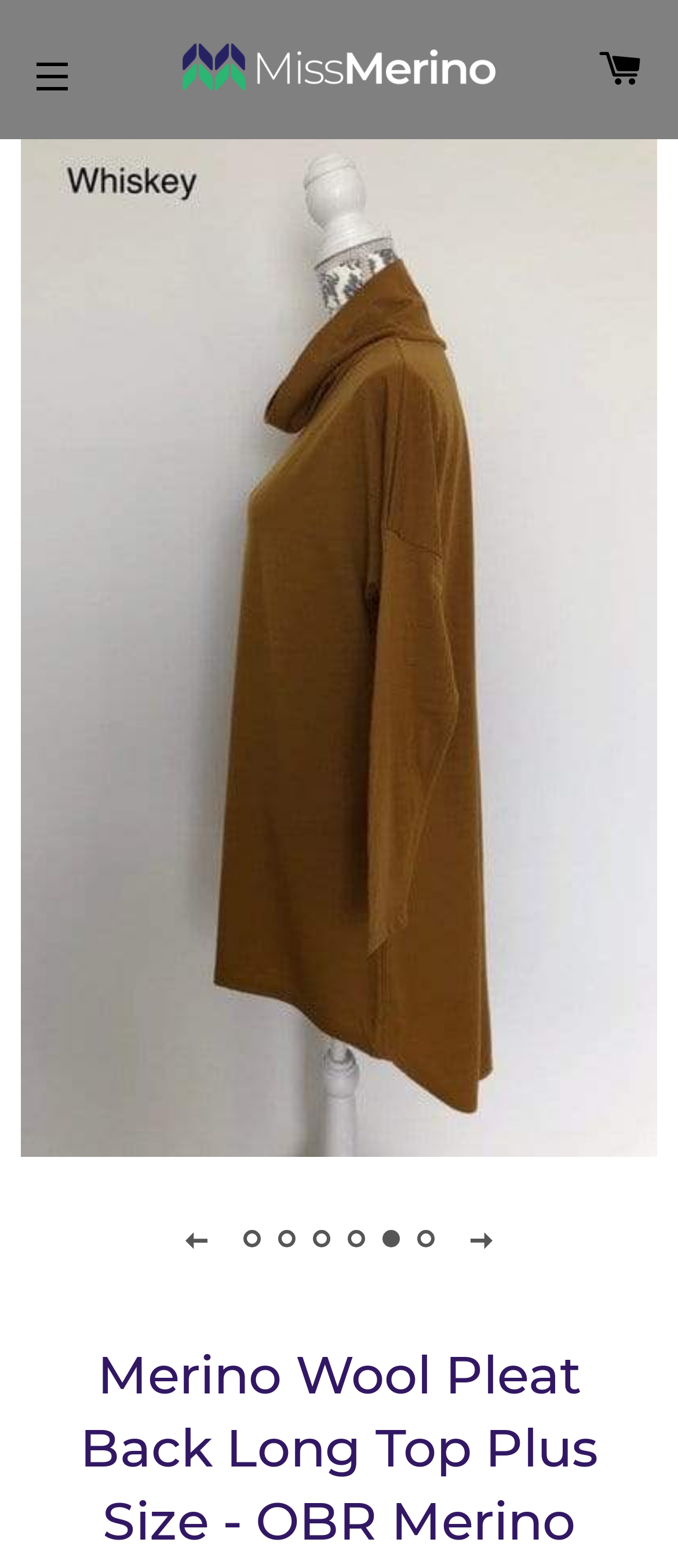What is the brand of the product? Look at the image and give a one-word or short phrase answer.

OBR Merino